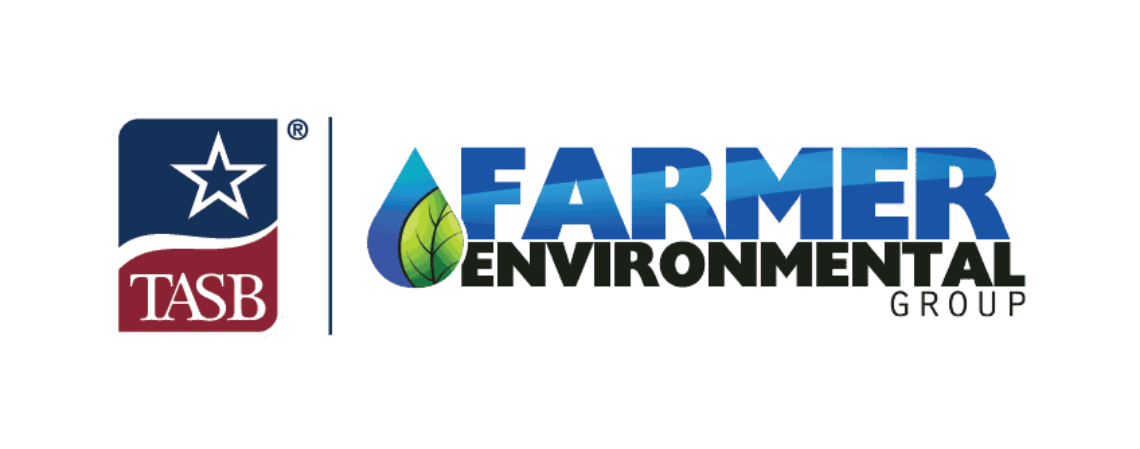What does the green drop of water symbolize?
Kindly offer a detailed explanation using the data available in the image.

The green drop of water incorporates a leaf design, which symbolizes the company's commitment to environmental services, as mentioned in the caption.